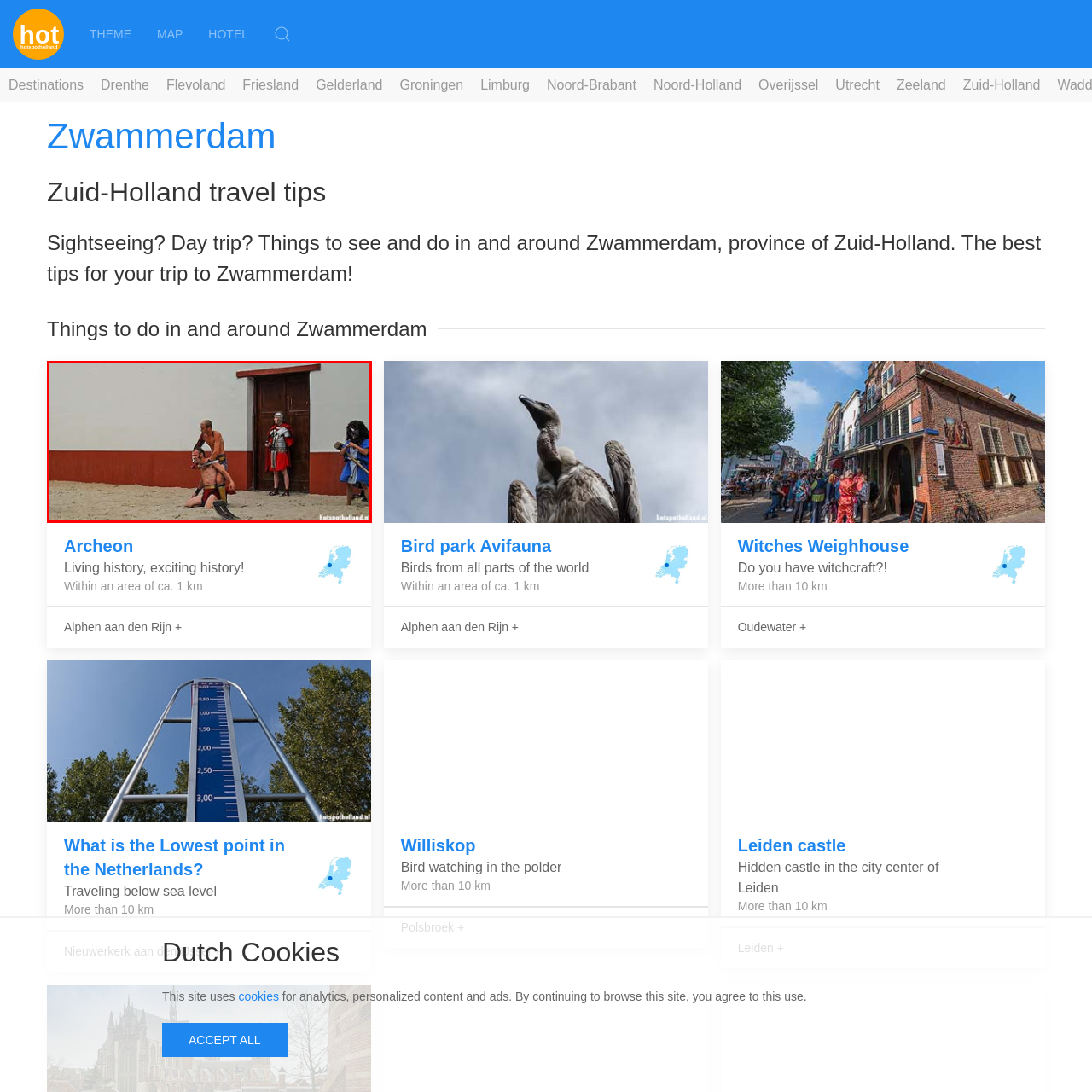What is the purpose of the living history exhibit?
Look closely at the image contained within the red bounding box and answer the question in detail, using the visual information present.

The purpose of the living history exhibit is to provide an educational yet entertaining experience for visitors, allowing them to learn about the history and culture of the Roman Empire in an engaging and interactive way.